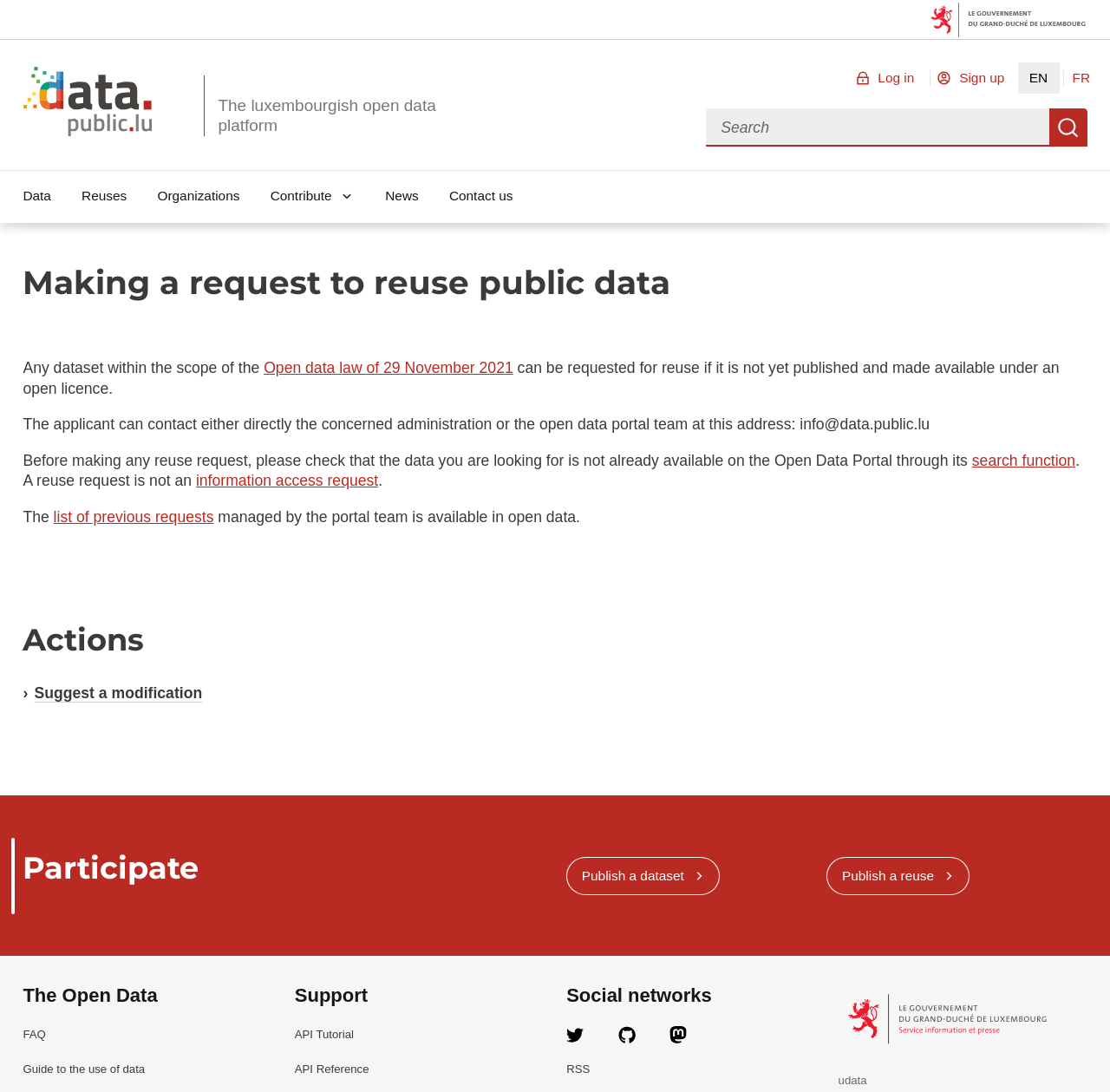Specify the bounding box coordinates for the region that must be clicked to perform the given instruction: "Search for data".

[0.636, 0.099, 0.979, 0.134]